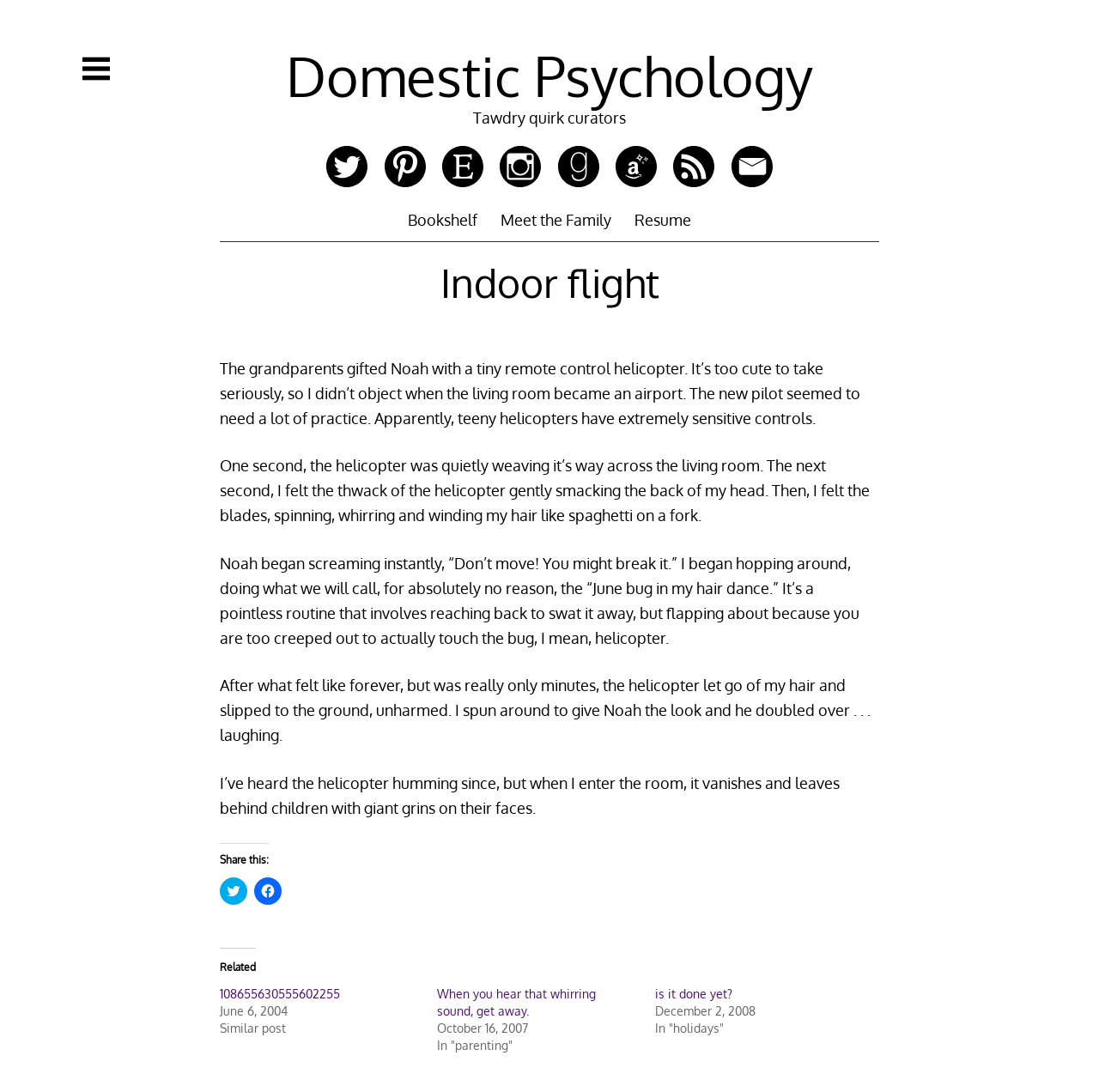What is the name of the website?
Answer the question with detailed information derived from the image.

I determined the answer by looking at the heading element with the text 'Domestic Psychology' which is likely to be the title of the website.